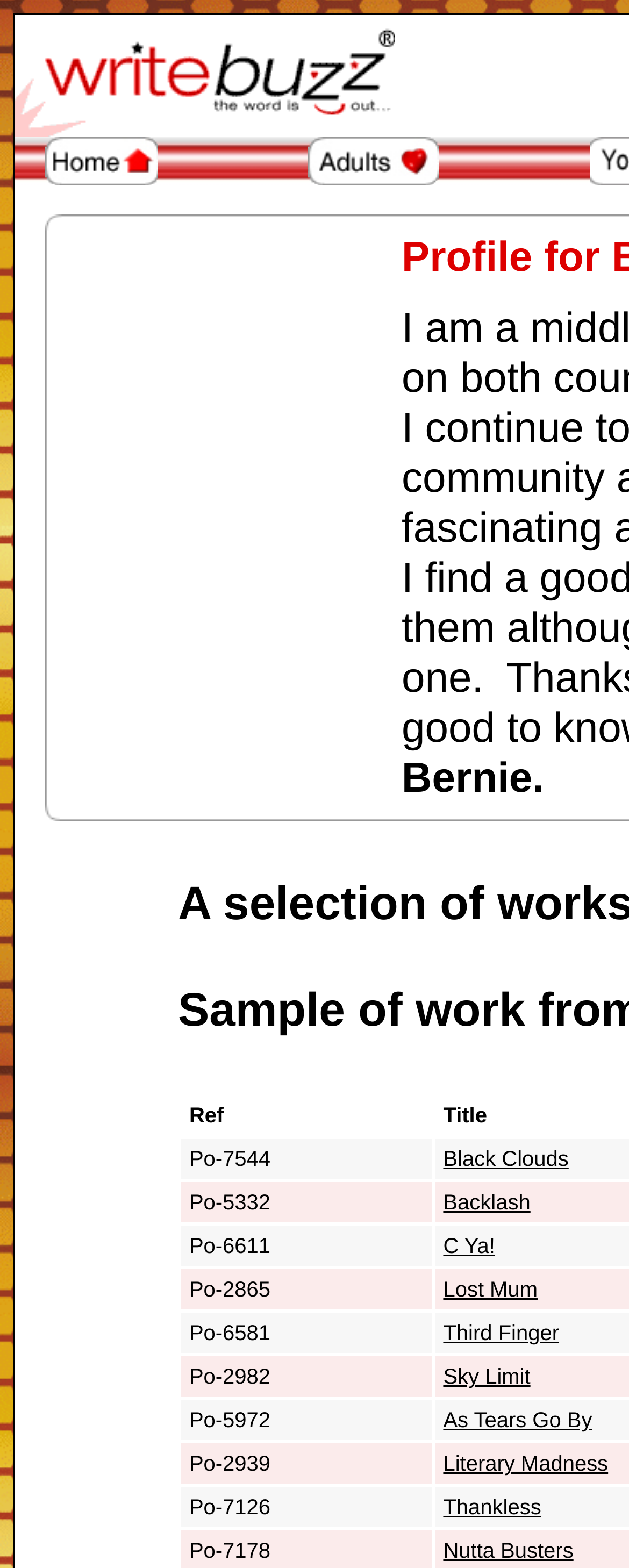Is the webpage focused on a specific writer?
Based on the visual details in the image, please answer the question thoroughly.

I observed that the webpage is dedicated to a writer named Bernie, featuring their poetry titles and profile, which suggests that the webpage is focused on a specific writer.